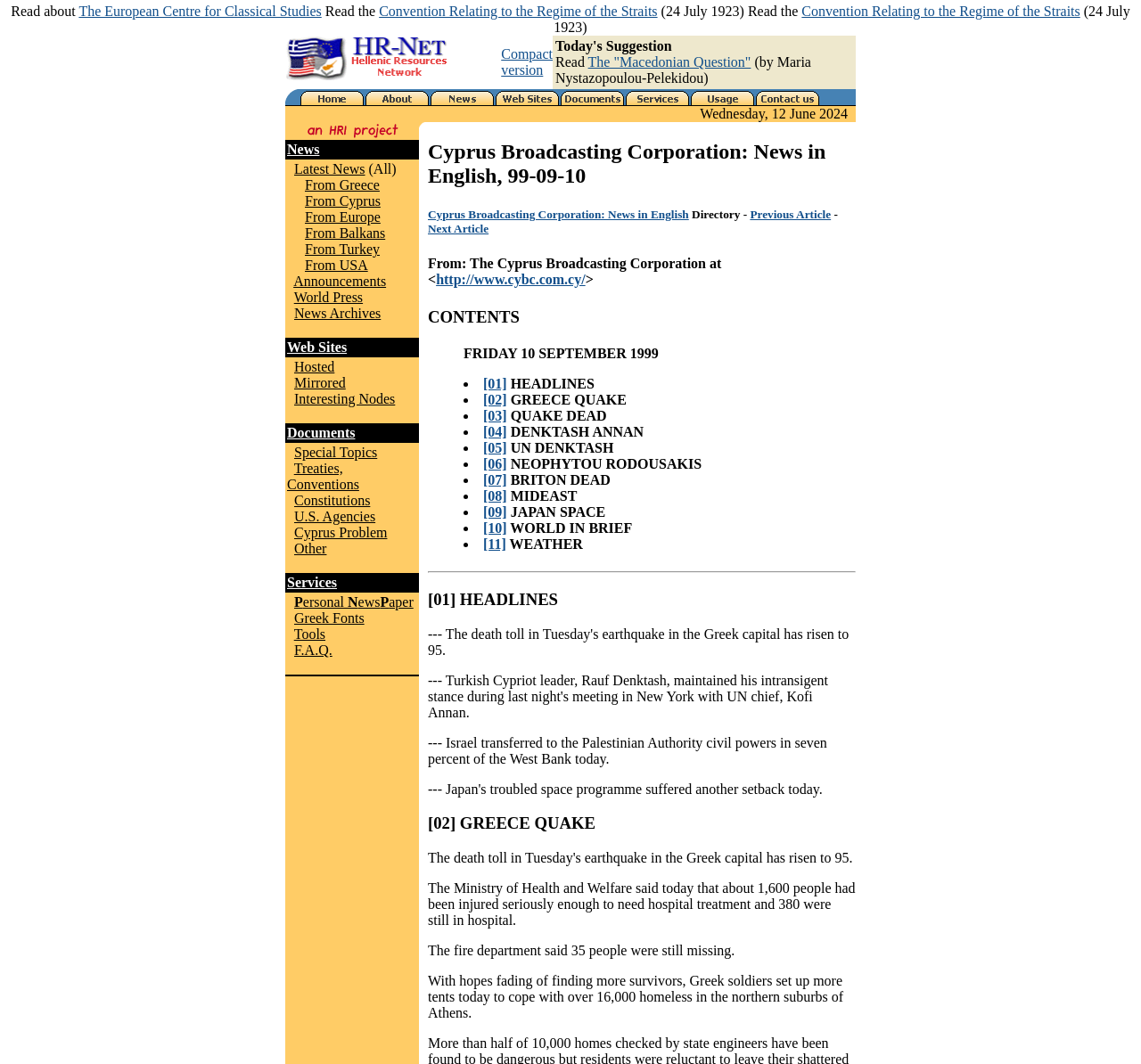Show the bounding box coordinates of the region that should be clicked to follow the instruction: "Read The 'Macedonian Question'."

[0.515, 0.051, 0.658, 0.065]